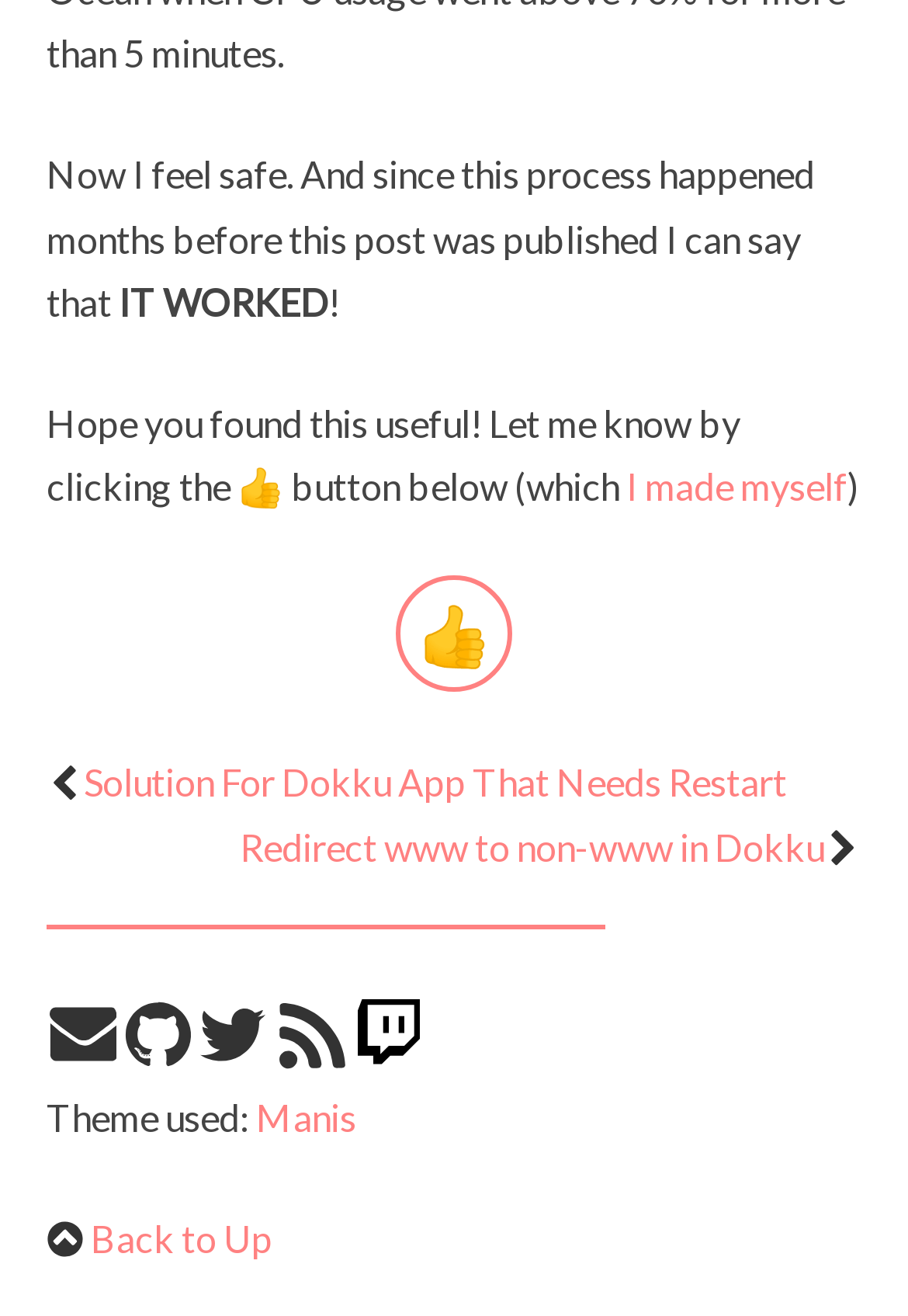Bounding box coordinates are specified in the format (top-left x, top-left y, bottom-right x, bottom-right y). All values are floating point numbers bounded between 0 and 1. Please provide the bounding box coordinate of the region this sentence describes: SPAR International

None